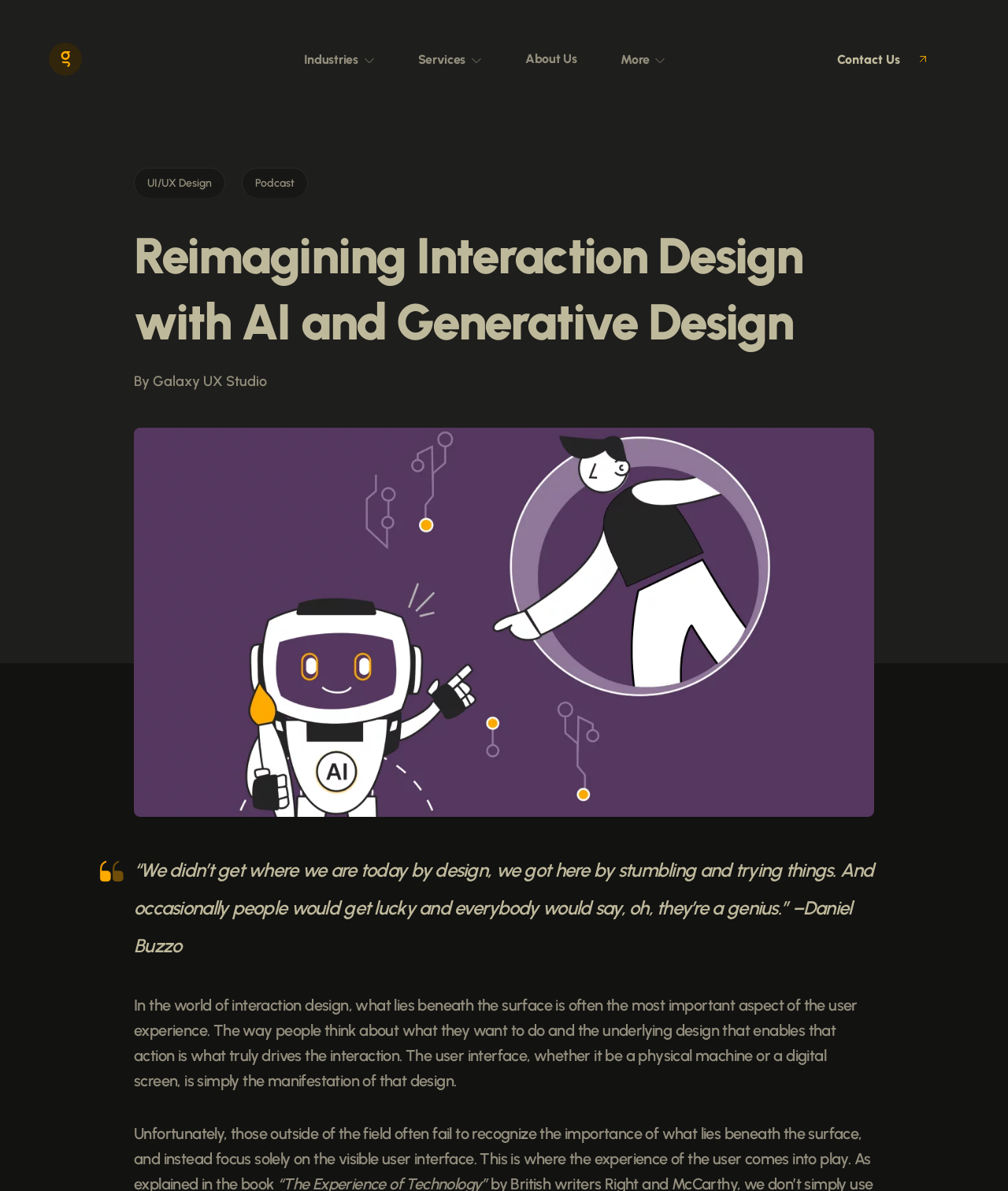Explain the webpage in detail.

The webpage is focused on the topic of AI and generative design in interaction design. At the top left, there is a link to "Galaxy UX Studio" accompanied by an image of the same name. Below this, there is a navigation menu with links to "Industries", "Services", "About Us", and "More", each accompanied by a drop-down icon.

To the right of the navigation menu, there is a dialog box with a link to "Contact Us" and an arrow-right icon. Below the navigation menu, there is a prominent heading that reads "Reimagining Interaction Design with AI and Generative Design". This heading is followed by a subheading "By Galaxy UX Studio" and a large image related to interaction design.

The main content of the webpage is divided into sections. The first section is a blockquote with a quote from Daniel Buzzo, and the second section is a paragraph of text that discusses the importance of underlying design in interaction design. There are also two links to "UI/UX Design" and "Podcast" on the left side of the page, below the navigation menu.

Overall, the webpage has a clean and organized structure, with clear headings and concise text. The use of images and icons adds visual interest to the page.